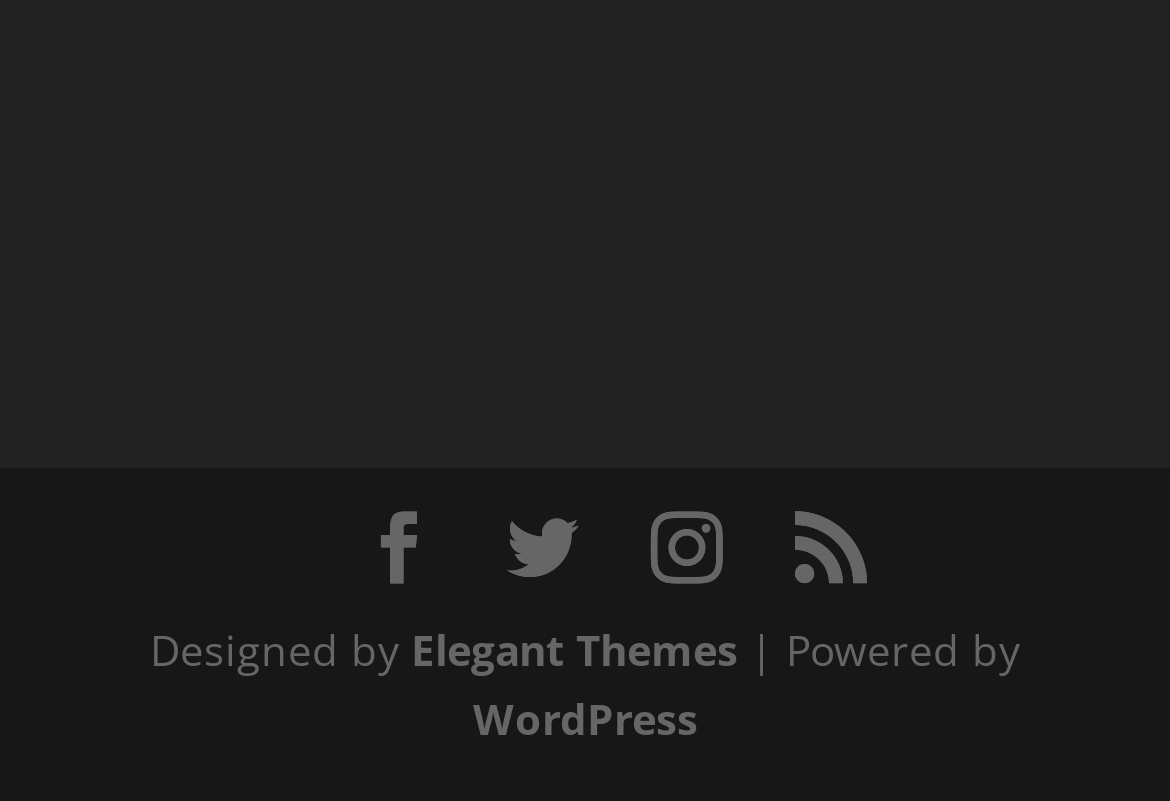Please find the bounding box coordinates for the clickable element needed to perform this instruction: "Check 'Elegant Themes'".

[0.351, 0.773, 0.631, 0.845]